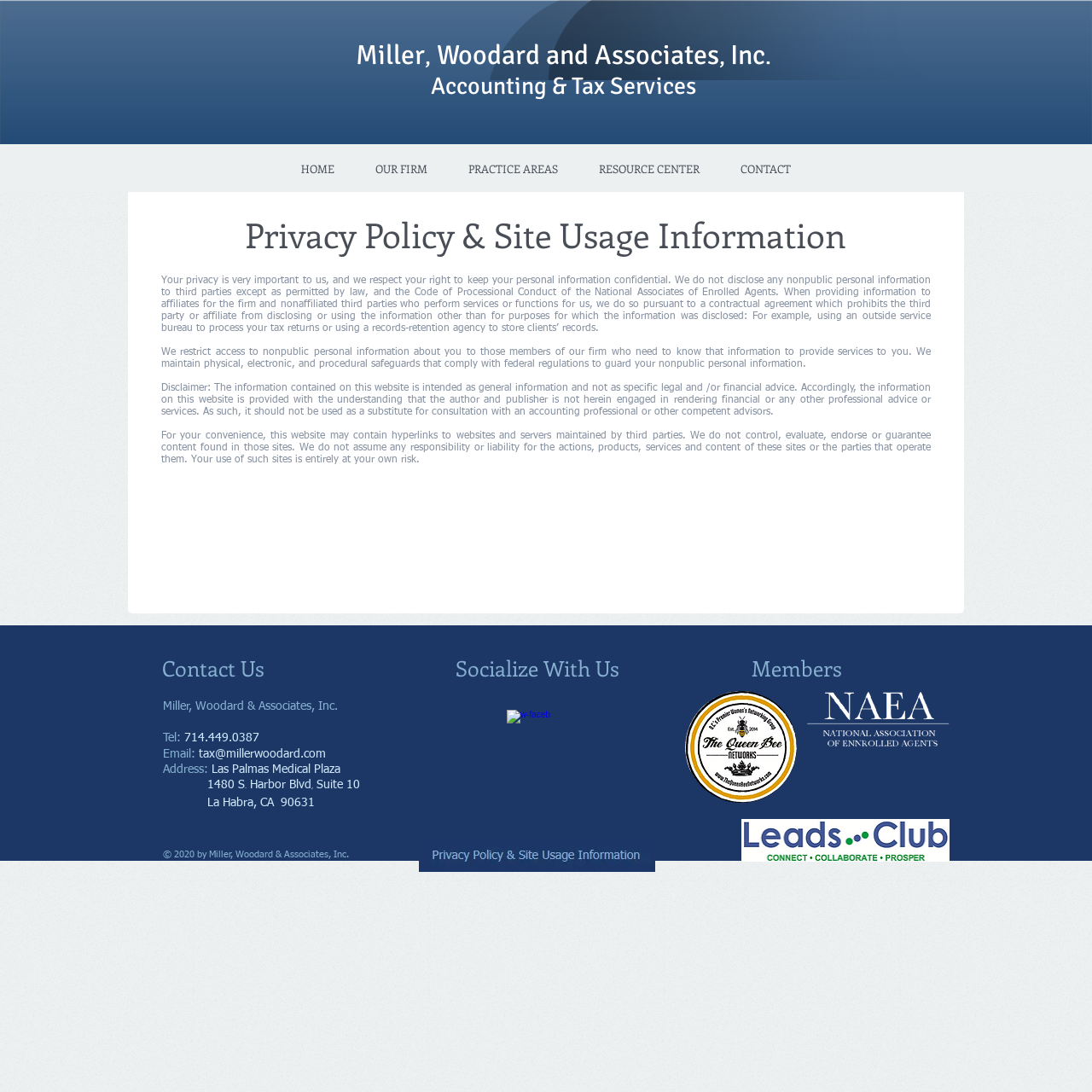Please find and generate the text of the main header of the webpage.

Miller, Woodard and Associates, Inc.